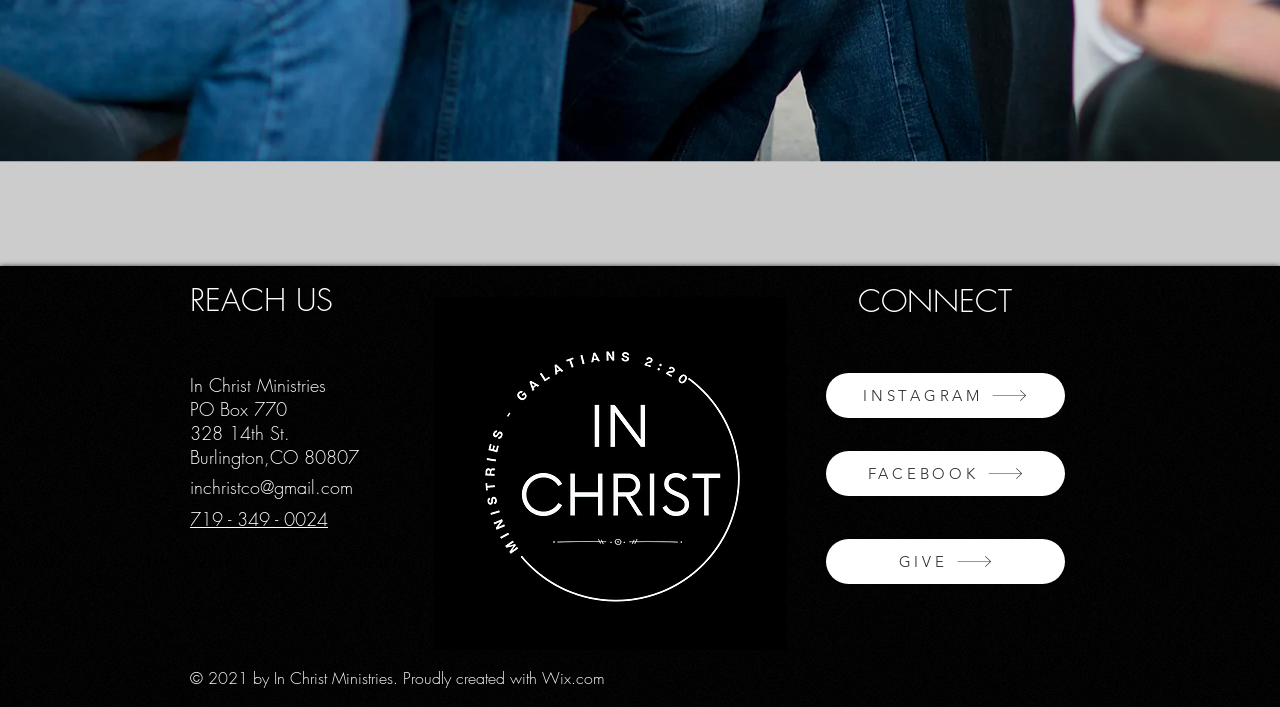What social media platforms can you connect with In Christ Ministries on?
Analyze the image and provide a thorough answer to the question.

I found the social media platforms by looking at the link elements under the 'CONNECT' heading, which provides links to In Christ Ministries' profiles on INSTAGRAM and FACEBOOK.